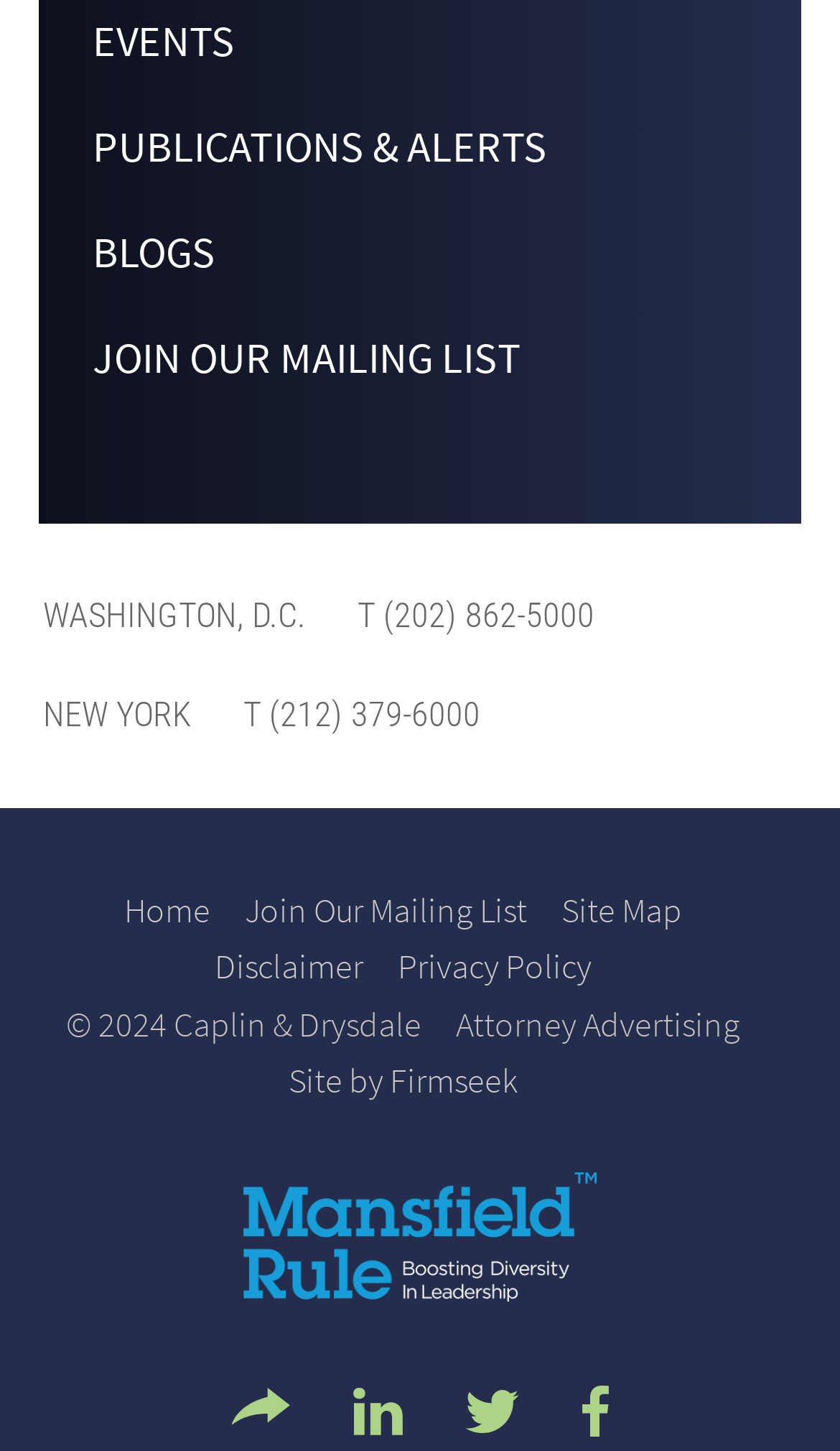From the webpage screenshot, identify the region described by Join Our Mailing List. Provide the bounding box coordinates as (top-left x, top-left y, bottom-right x, bottom-right y), with each value being a floating point number between 0 and 1.

[0.11, 0.227, 0.621, 0.264]